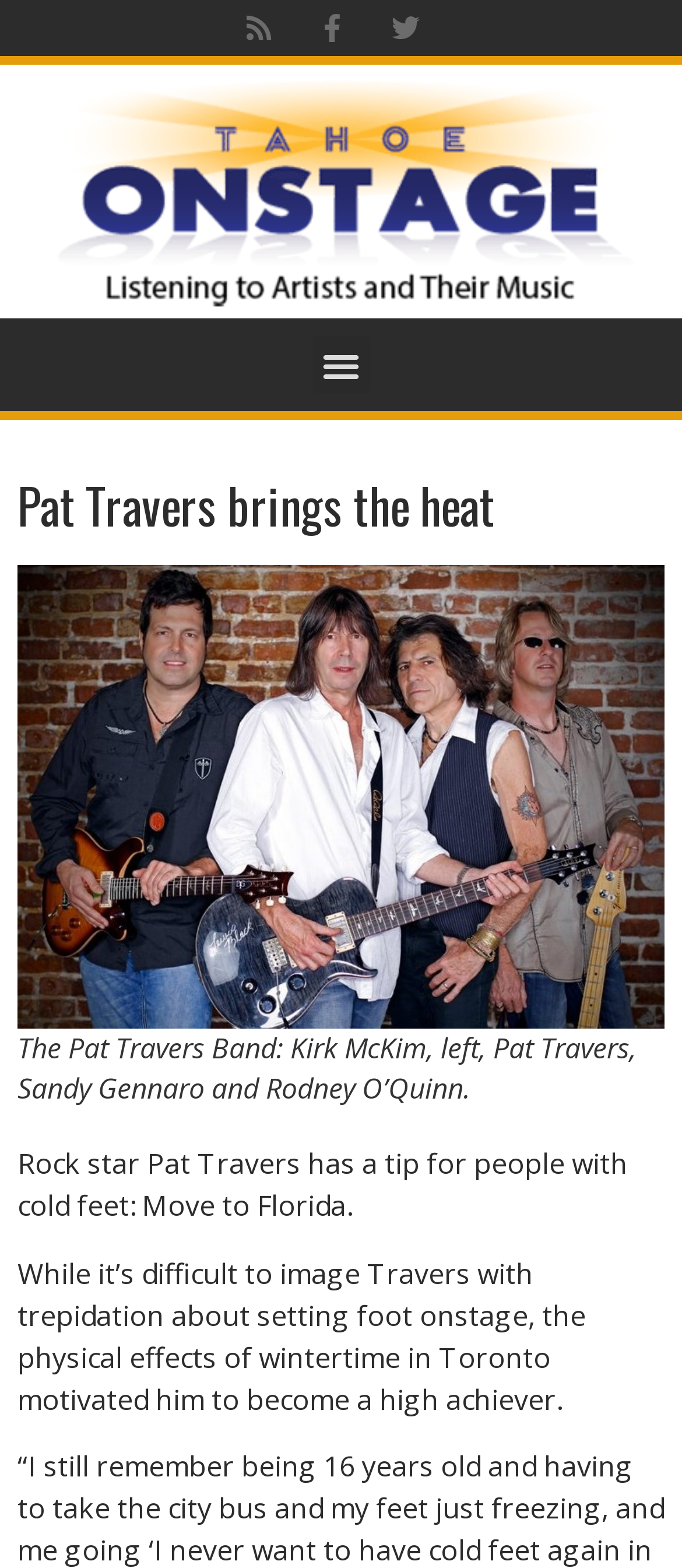Please provide the bounding box coordinates for the UI element as described: "Twitter". The coordinates must be four floats between 0 and 1, represented as [left, top, right, bottom].

[0.554, 0.0, 0.636, 0.036]